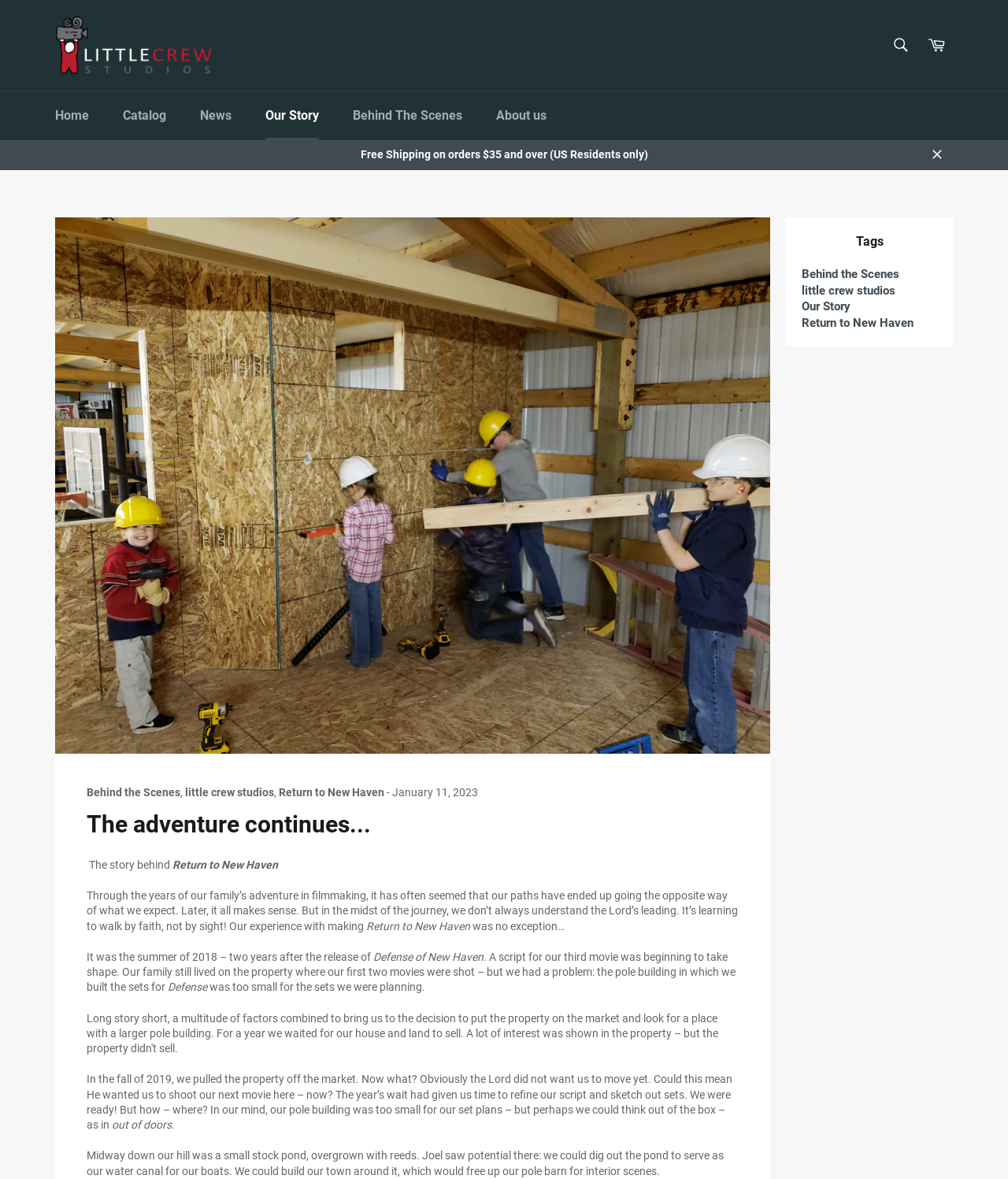Give a short answer to this question using one word or a phrase:
What is the location mentioned in the story?

New Haven